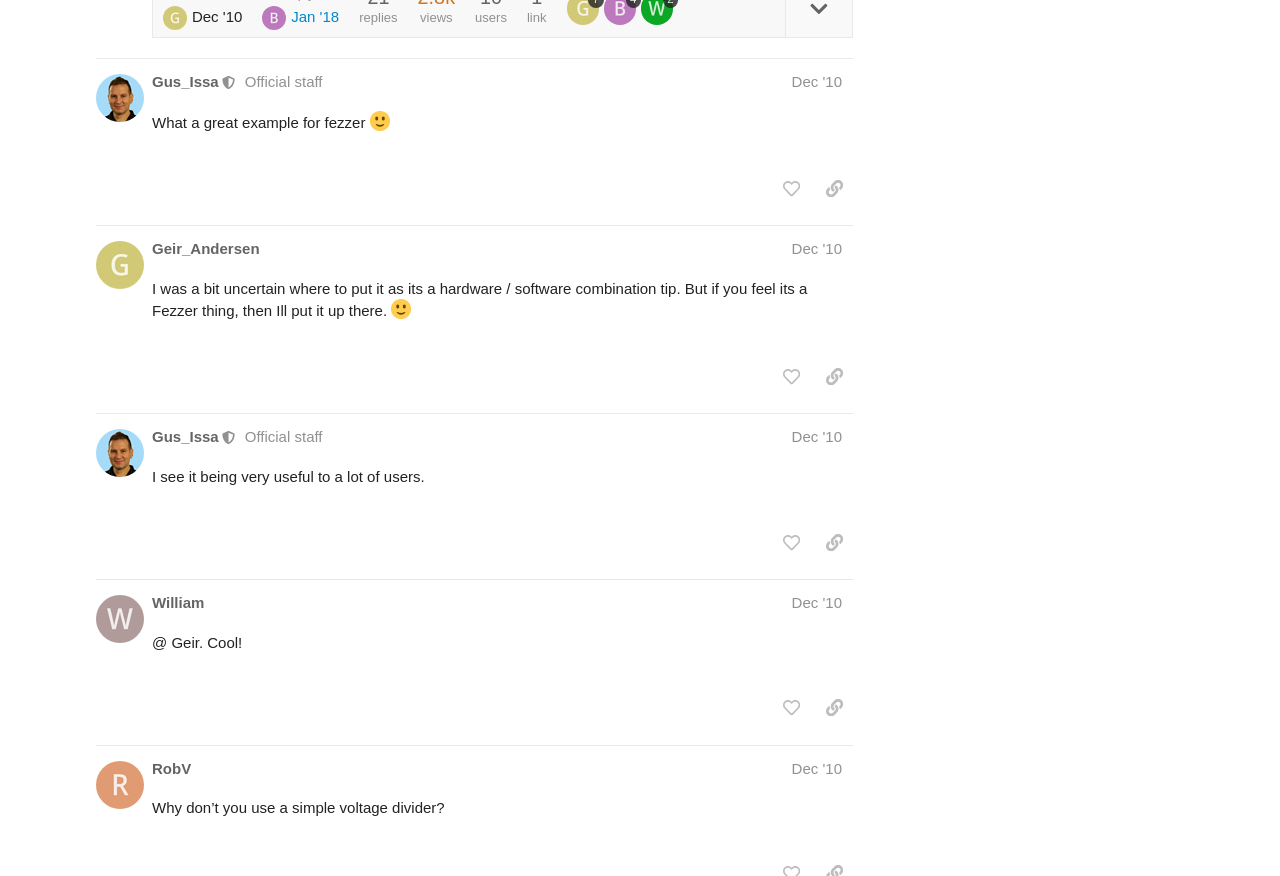Identify the bounding box coordinates of the clickable region required to complete the instruction: "Click the 'copy a link to this post to clipboard' button". The coordinates should be given as four float numbers within the range of 0 and 1, i.e., [left, top, right, bottom].

[0.637, 0.411, 0.666, 0.449]